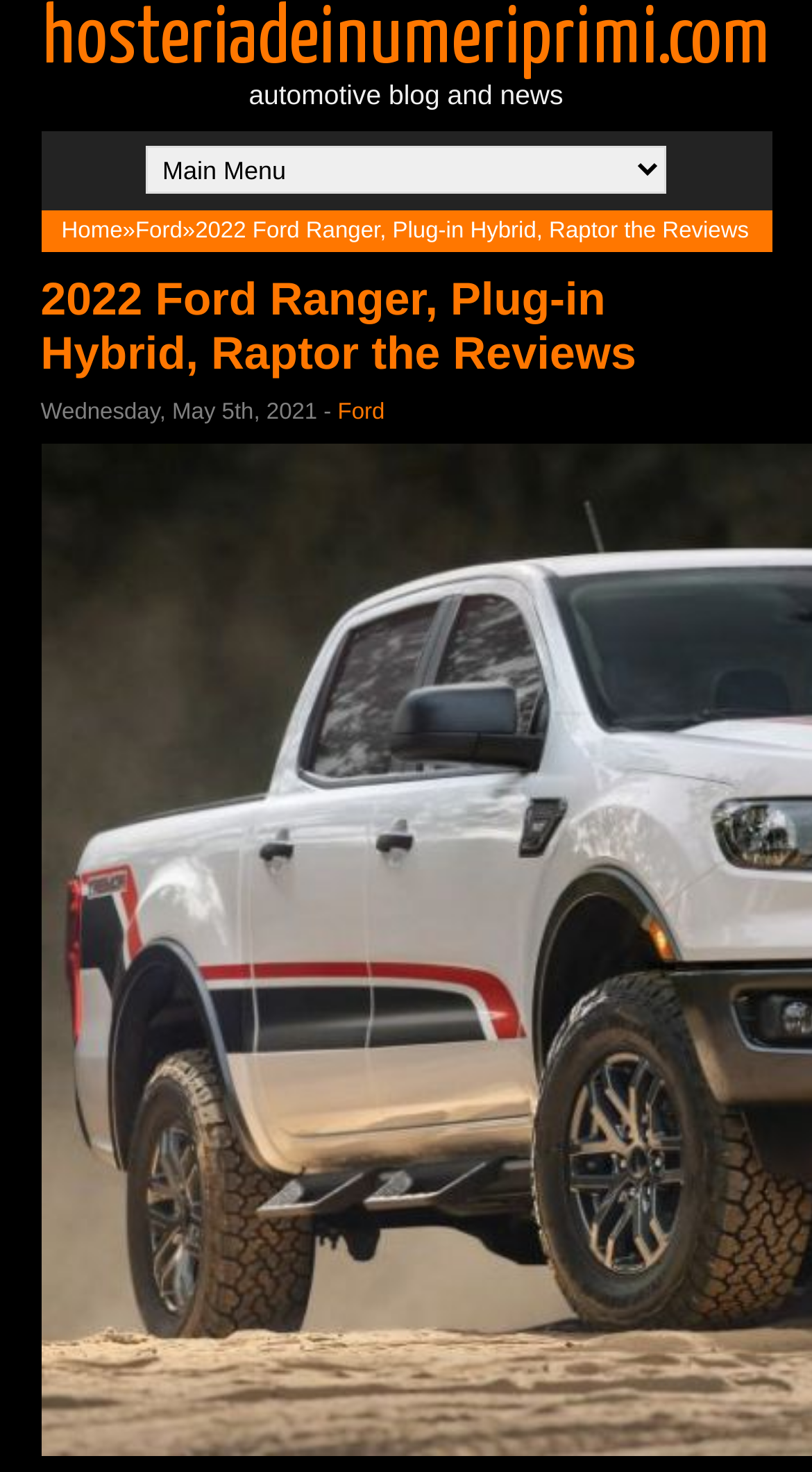Describe all significant elements and features of the webpage.

The webpage appears to be an automotive blog and news site, with a focus on the 2022 Ford Ranger, Plug-in Hybrid, and Raptor reviews. At the top left of the page, there is a link to the website's homepage, "hosteriadeinumeriprimi.com". Below this, there is a static text element that reads "automotive blog and news".

To the right of this text, there is a combobox element, which is not currently expanded. Further to the right, there are three links in a row: "Home", followed by a "»" symbol, and then "Ford". These links are positioned near the top of the page.

Below these links, there is a heading element that reads "2022 Ford Ranger, Plug-in Hybrid, Raptor the Reviews", which spans almost the entire width of the page. This heading is followed by a static text element that displays the date "Wednesday, May 5th, 2021 -", and a link to "Ford" positioned to the right of the date.

Overall, the webpage appears to be a review or article page focused on the 2022 Ford Ranger, with links to related content and a clear indication of the page's topic.